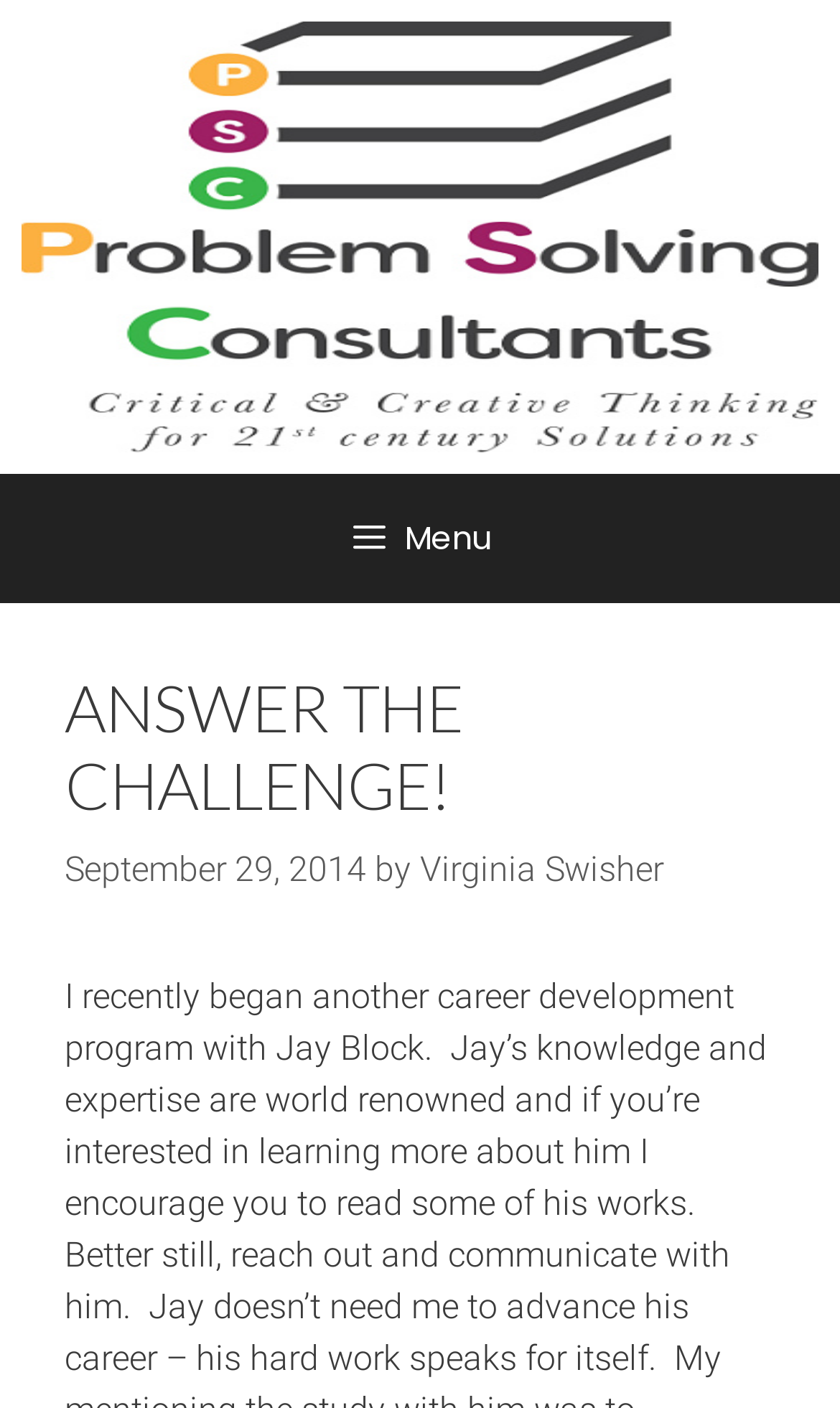From the webpage screenshot, predict the bounding box of the UI element that matches this description: "Virginia Swisher".

[0.5, 0.603, 0.79, 0.632]